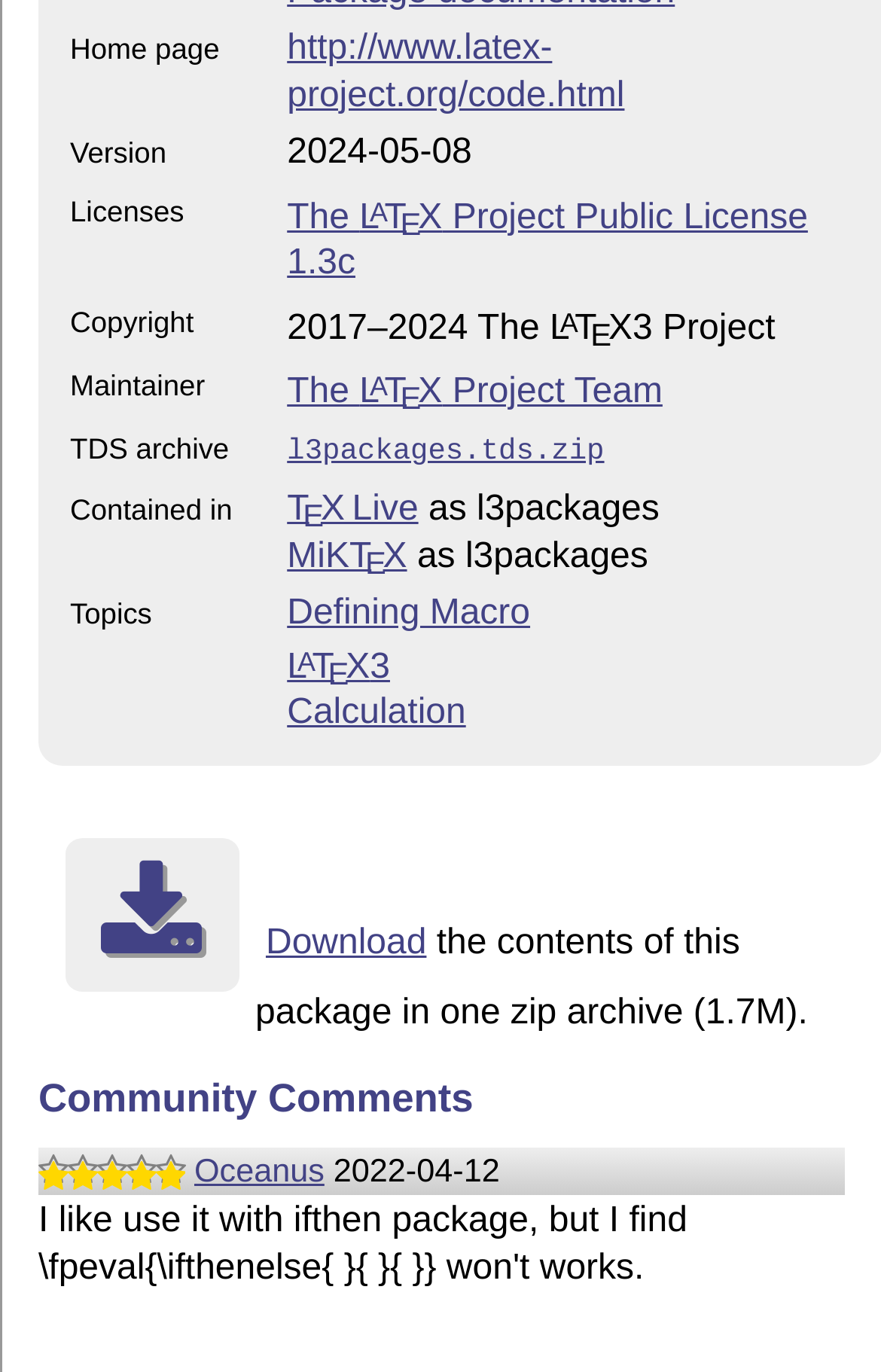Give a short answer using one word or phrase for the question:
What is the version of the LaTeX project?

2024-05-08